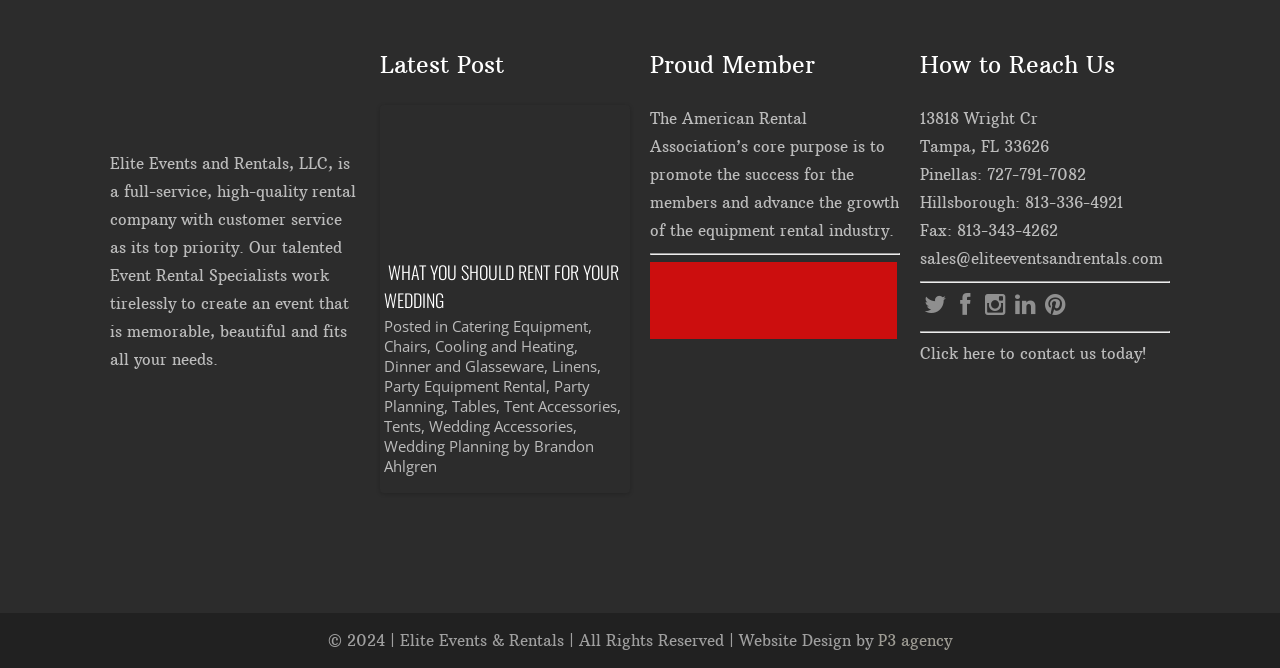What categories of equipment are available for rent?
Respond to the question with a well-detailed and thorough answer.

The categories of equipment available for rent can be found in the links below the latest post, which include Catering Equipment, Chairs, Concessions, and many others.